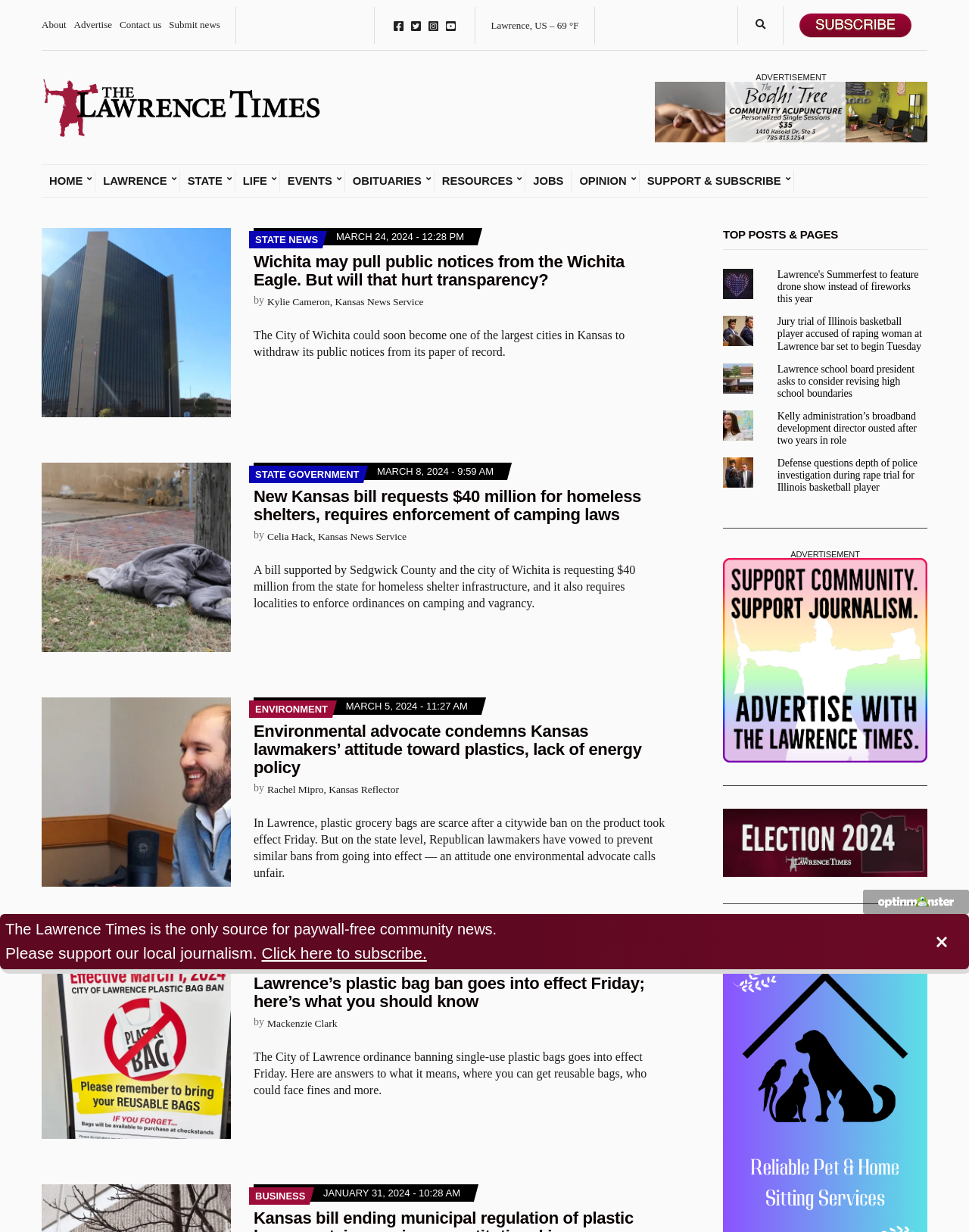Answer the following inquiry with a single word or phrase:
What is the date of the third article?

MARCH 5, 2024